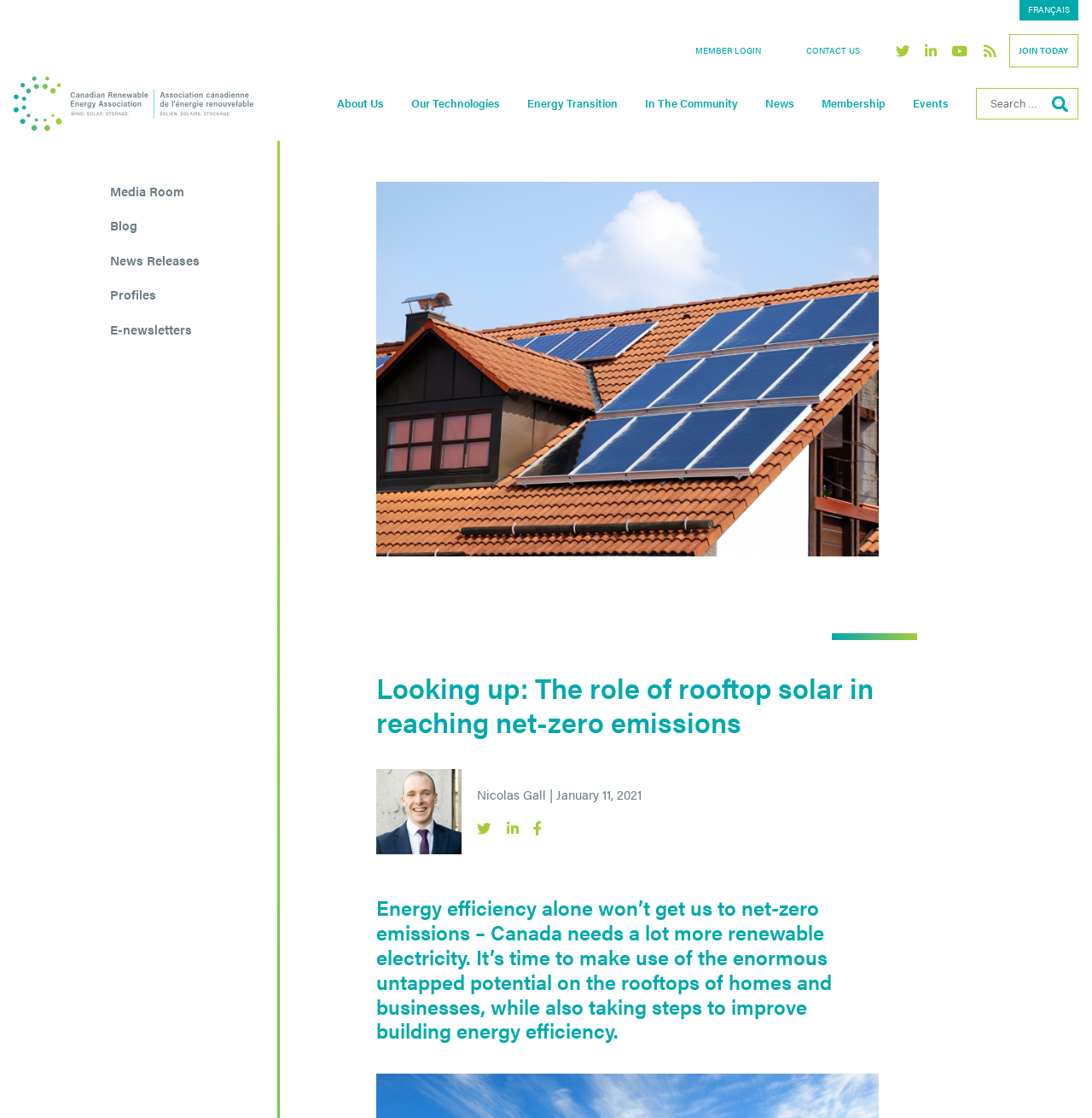Provide your answer in one word or a succinct phrase for the question: 
What type of organization is the Canadian Renewable Energy Association?

Energy association